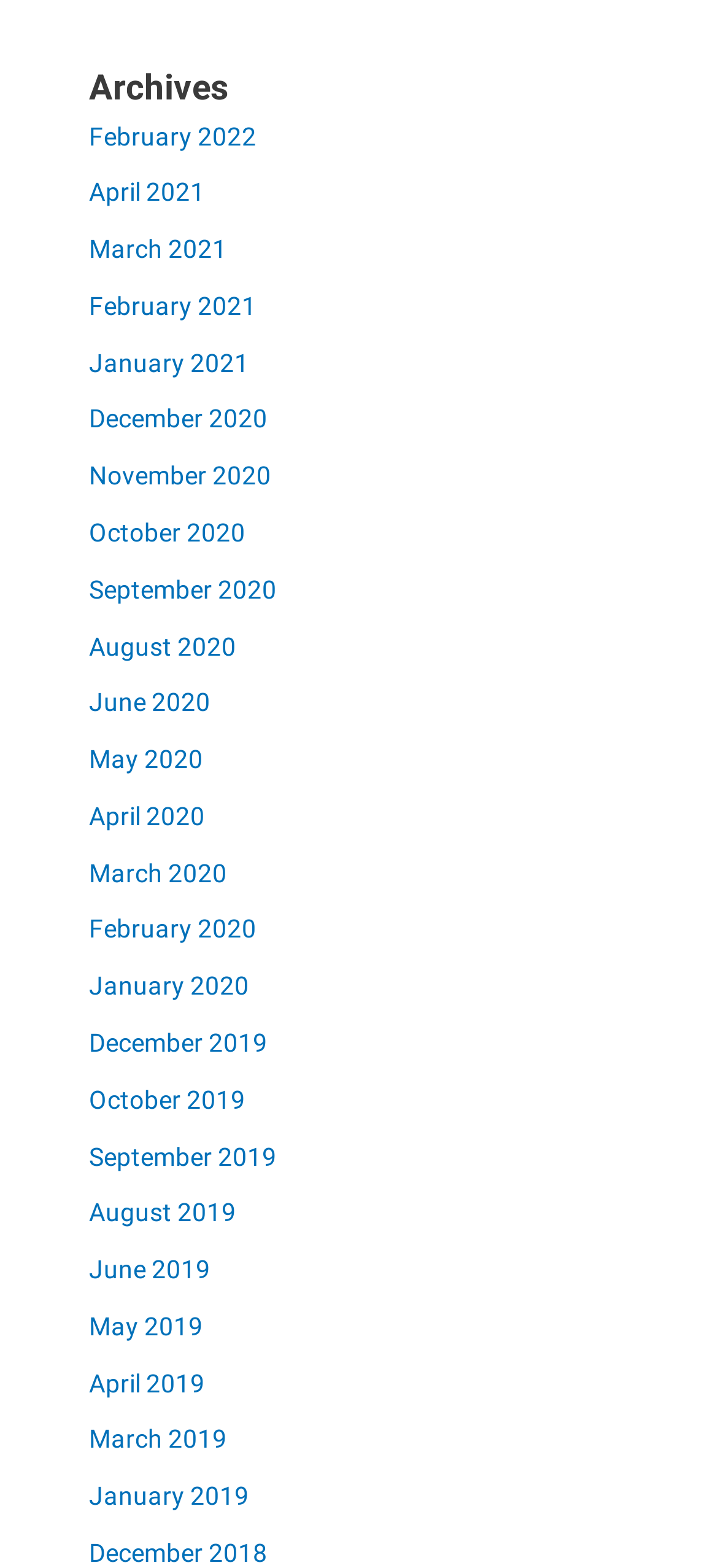Use a single word or phrase to answer the question:
What is the latest month available on this webpage?

February 2022